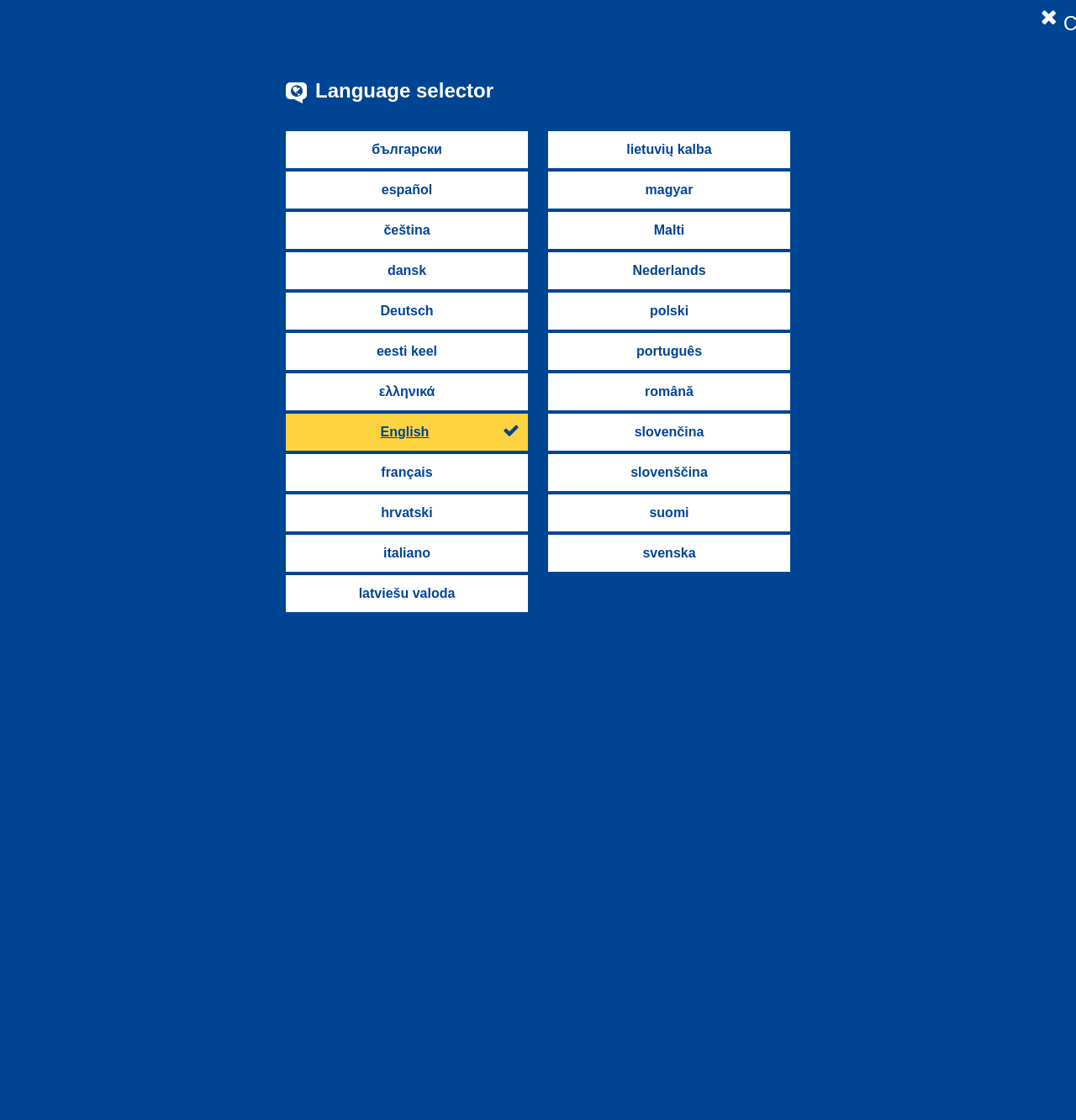Illustrate the webpage with a detailed description.

This webpage is the European e-Justice Portal, specifically the page "If my claim is to be considered in this country". At the top, there is a notification about cookies and a link to the cookies policy page. Below this, there is a button to accept all cookies or only essential cookies.

On the top left, there is a language selector with 24 language options. To the right of this, there are links to RSS, Recent updates, Register, and Sign in. 

The main content of the page is divided into sections. The first section has a heading "If my claim is to be considered in this country" and explains that compensation schemes are available in EU countries according to Article 12 of the Compensation Directive. The text describes the requirements for victims of violent intentional crime to access national compensation schemes.

The page also provides information about the compensation scheme(s) available in EU countries, with some countries providing access to compensation to their own nationals if the crime took place abroad. The text advises readers to look at the information of the country in which the crime was committed.

At the bottom of the page, there is a section with links to Report a technical/content problem, Cookies, Legal notice, Privacy policy, Accessibility, Brexit notice, Contact, and Sitemap. There is also a copyright notice and a version number at the very bottom.

Throughout the page, there are several links to related topics, such as Advanced search, Home, Your rights, Victims of crime, and Compensation. There is also a search bar and a button to search.